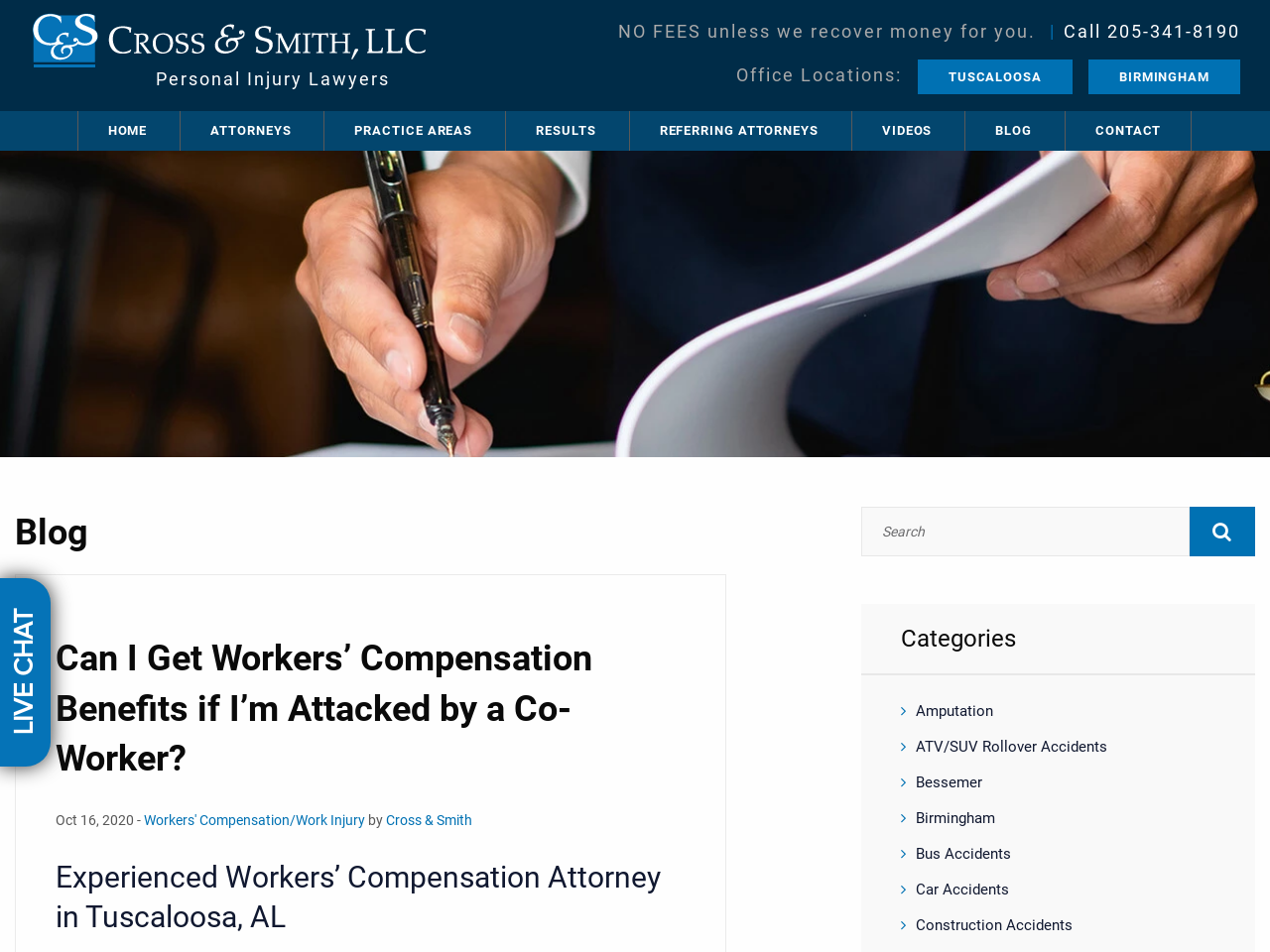Extract the main headline from the webpage and generate its text.

Can I Get Workers’ Compensation Benefits if I’m Attacked by a Co-Worker?